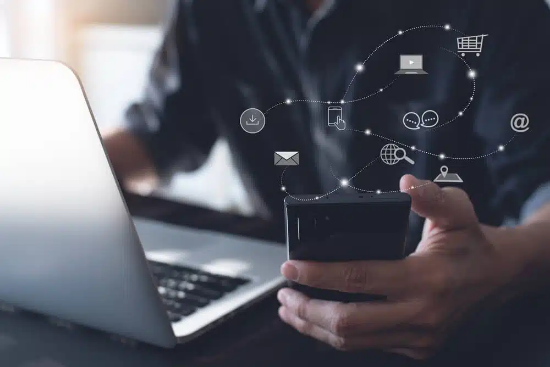Why is adequate internet speed necessary?
From the image, respond using a single word or phrase.

For seamless digital communication and productivity